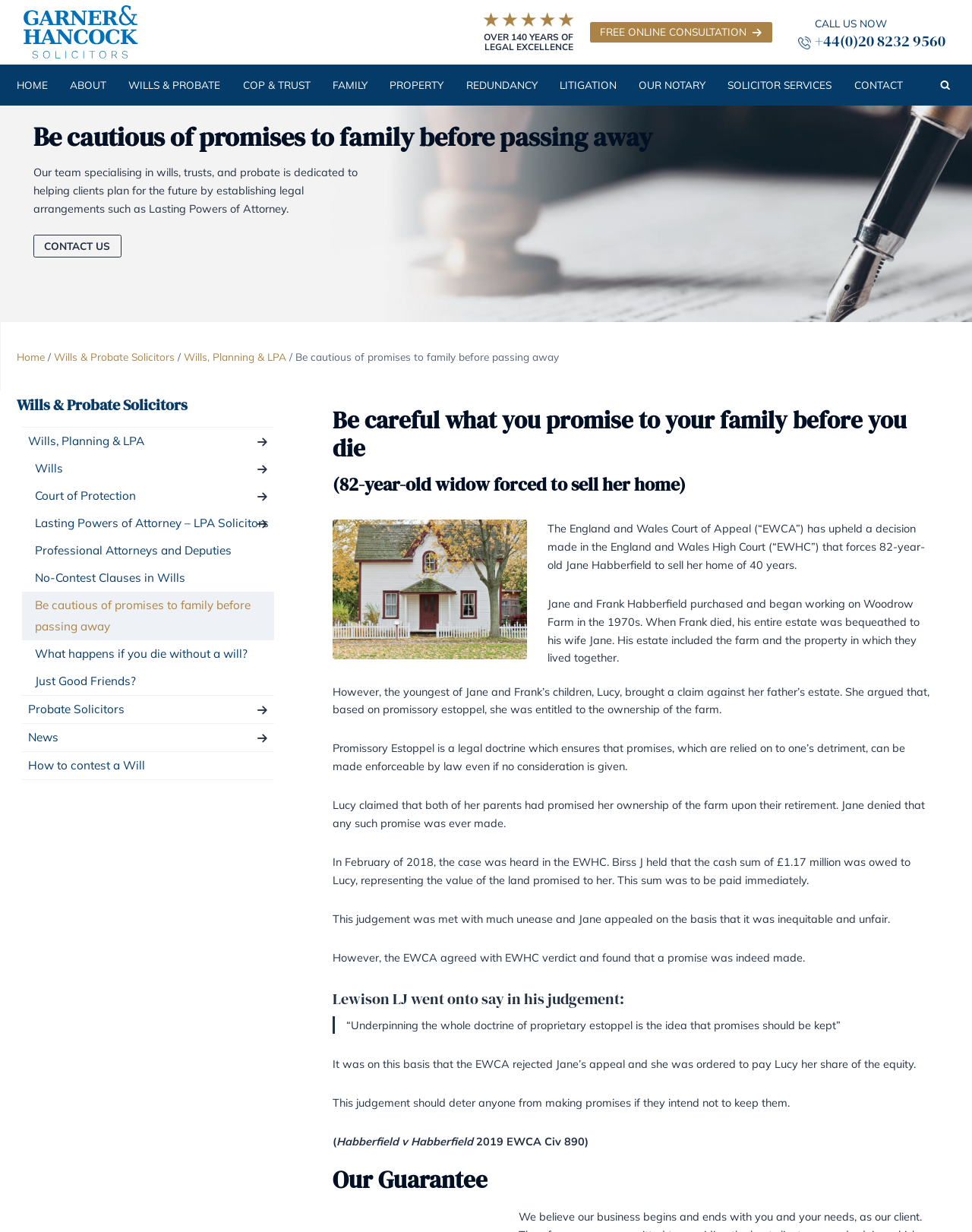What is the color of the background of the figure element?
Please look at the screenshot and answer using one word or phrase.

Unknown